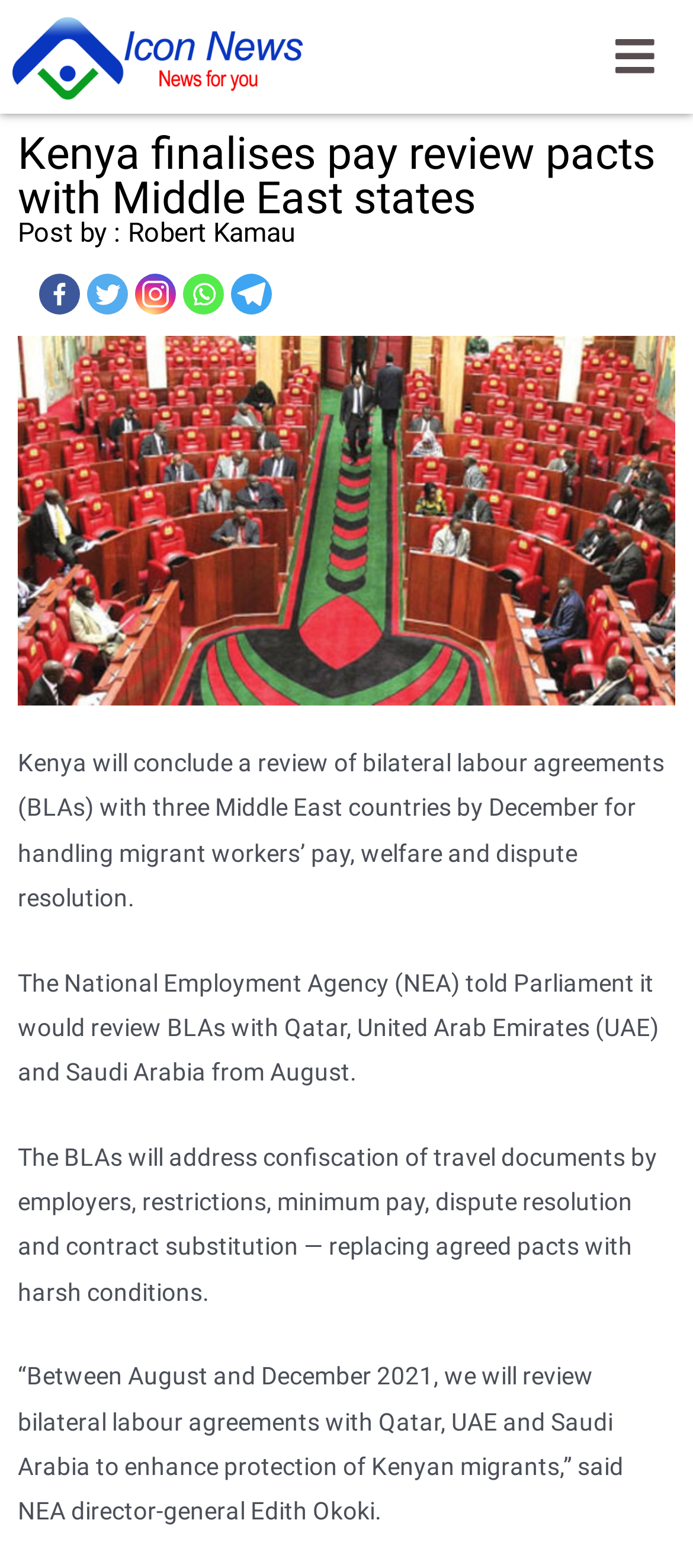How many countries are involved in the bilateral labour agreements?
Can you give a detailed and elaborate answer to the question?

I read the article and found that the National Employment Agency (NEA) is reviewing bilateral labour agreements with three Middle East countries, which are Qatar, United Arab Emirates (UAE), and Saudi Arabia.